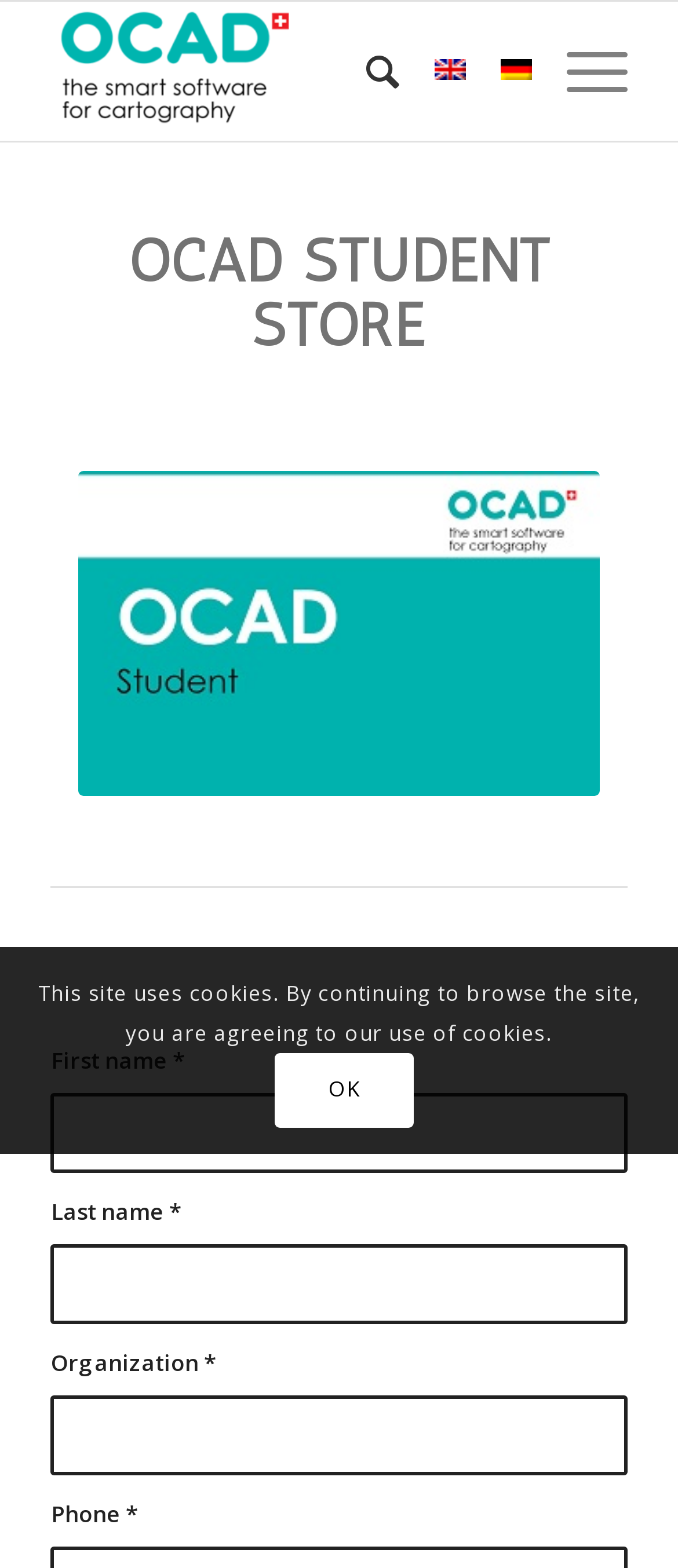Respond to the question below with a single word or phrase:
What is the purpose of the form on the webpage?

Order form